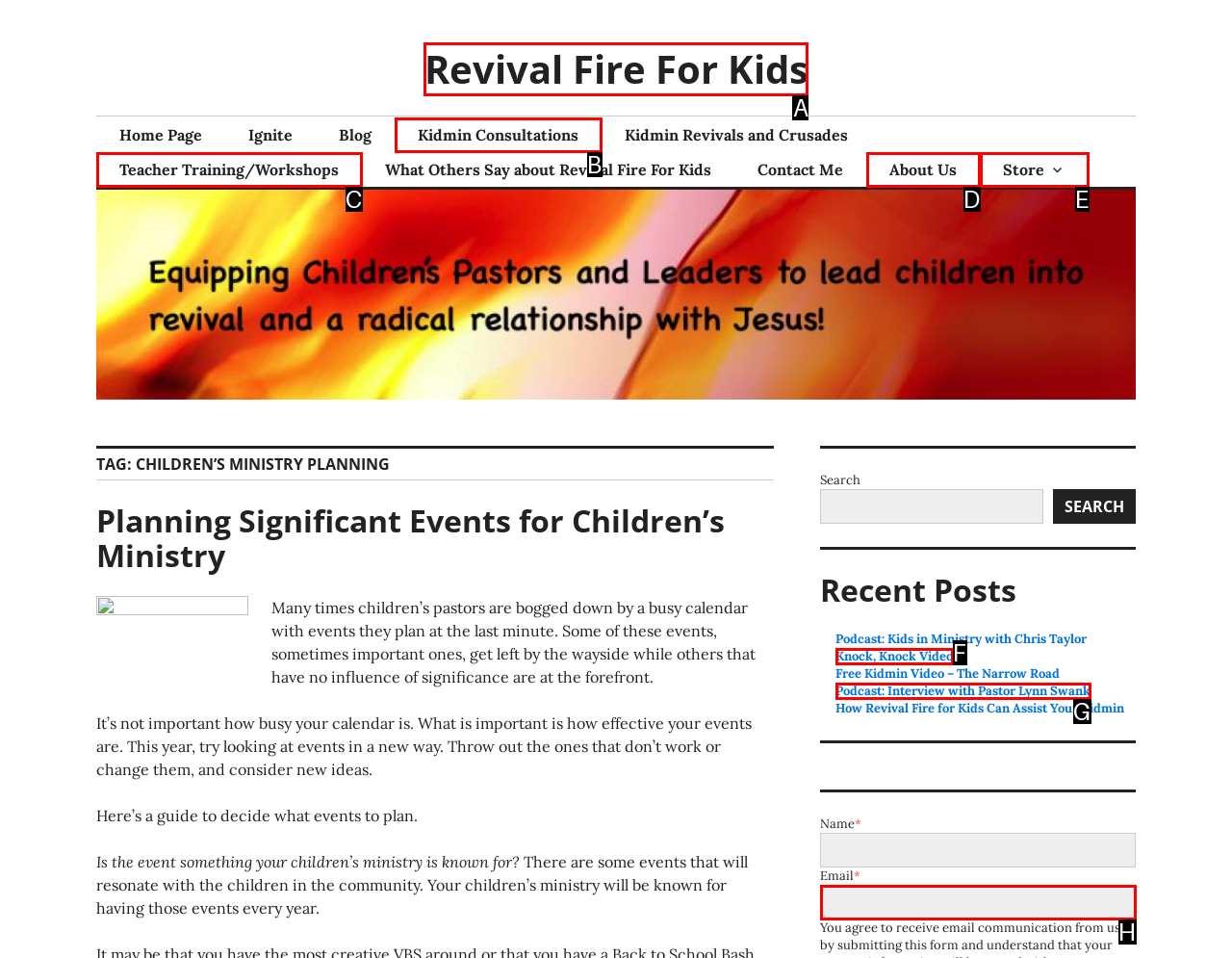Select the HTML element that best fits the description: Teacher Training/Workshops
Respond with the letter of the correct option from the choices given.

C